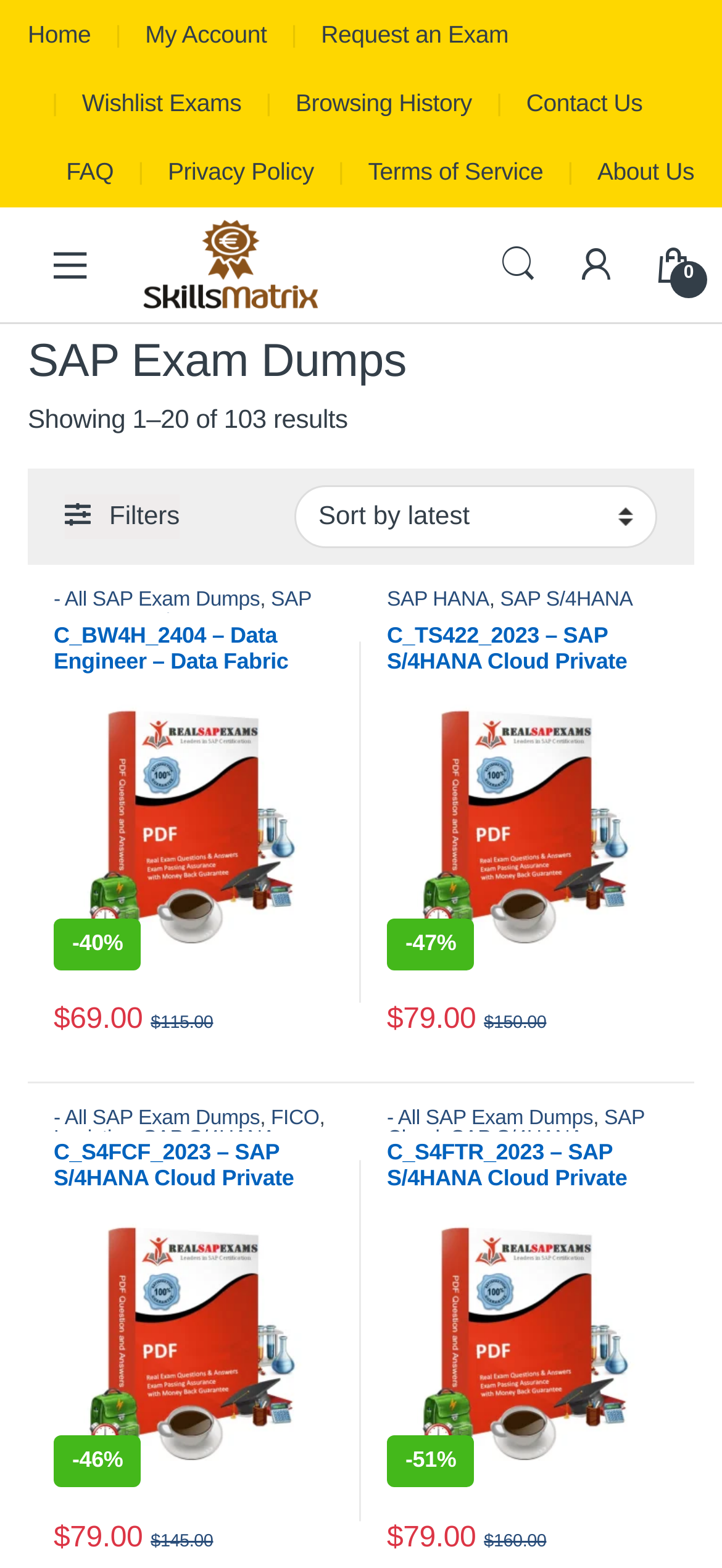What is the text of the first link on the top navigation bar?
Using the image, give a concise answer in the form of a single word or short phrase.

Home